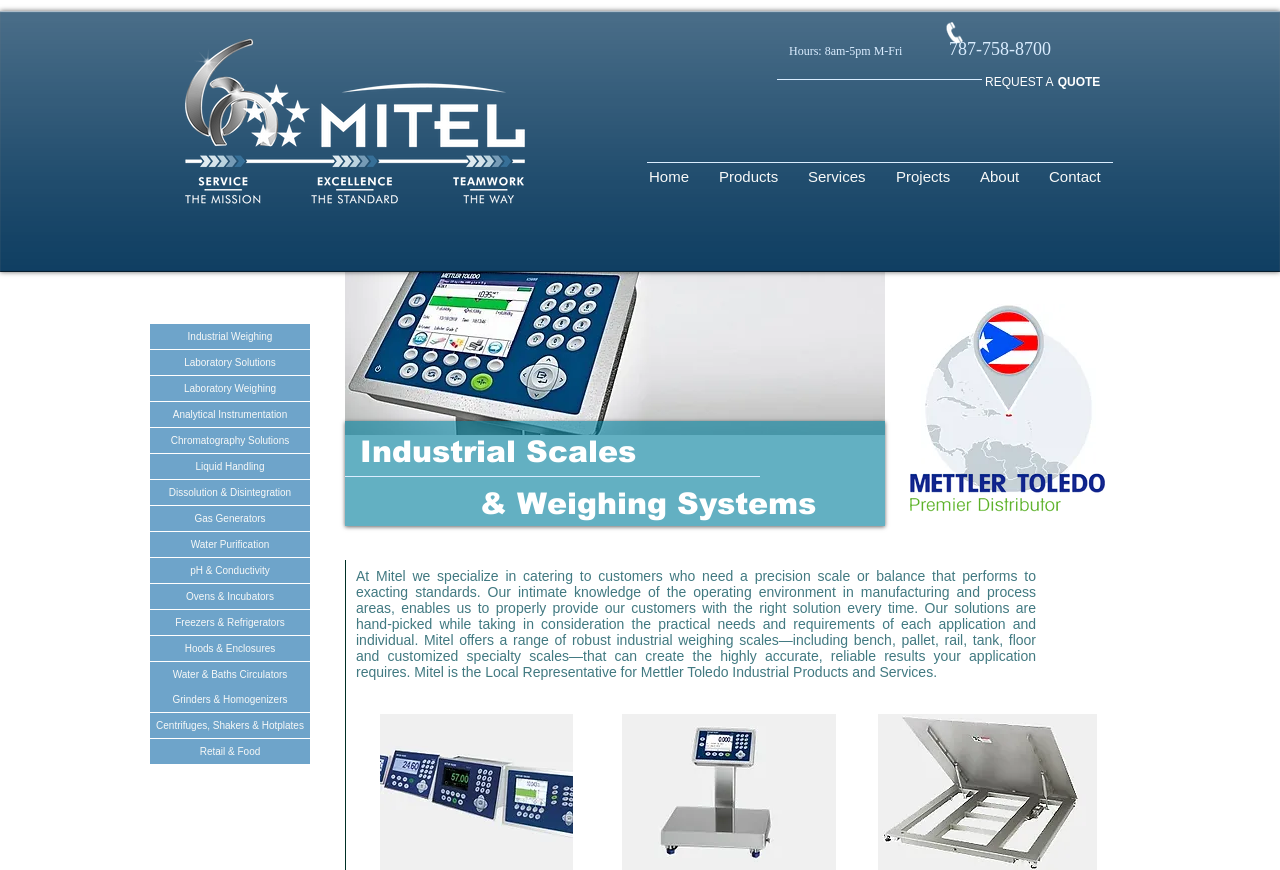What is the company's phone number?
Using the details from the image, give an elaborate explanation to answer the question.

The phone number can be found in the heading element that contains the text 'Hours: 8am-5pm M-Fri' and the phone number '787-758-8700'.